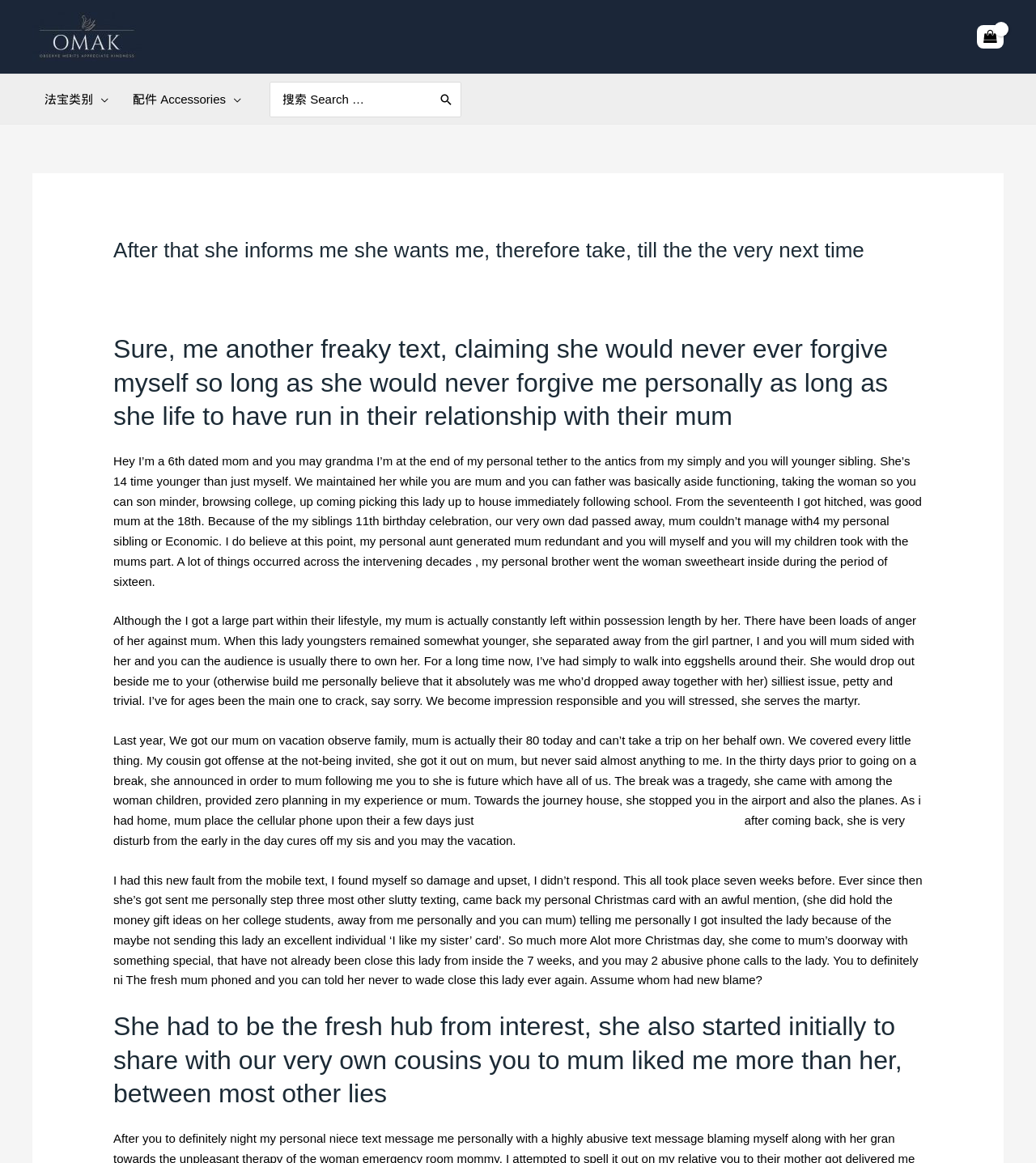Find the main header of the webpage and produce its text content.

After that she informs me she wants me, therefore take, till the the very next time